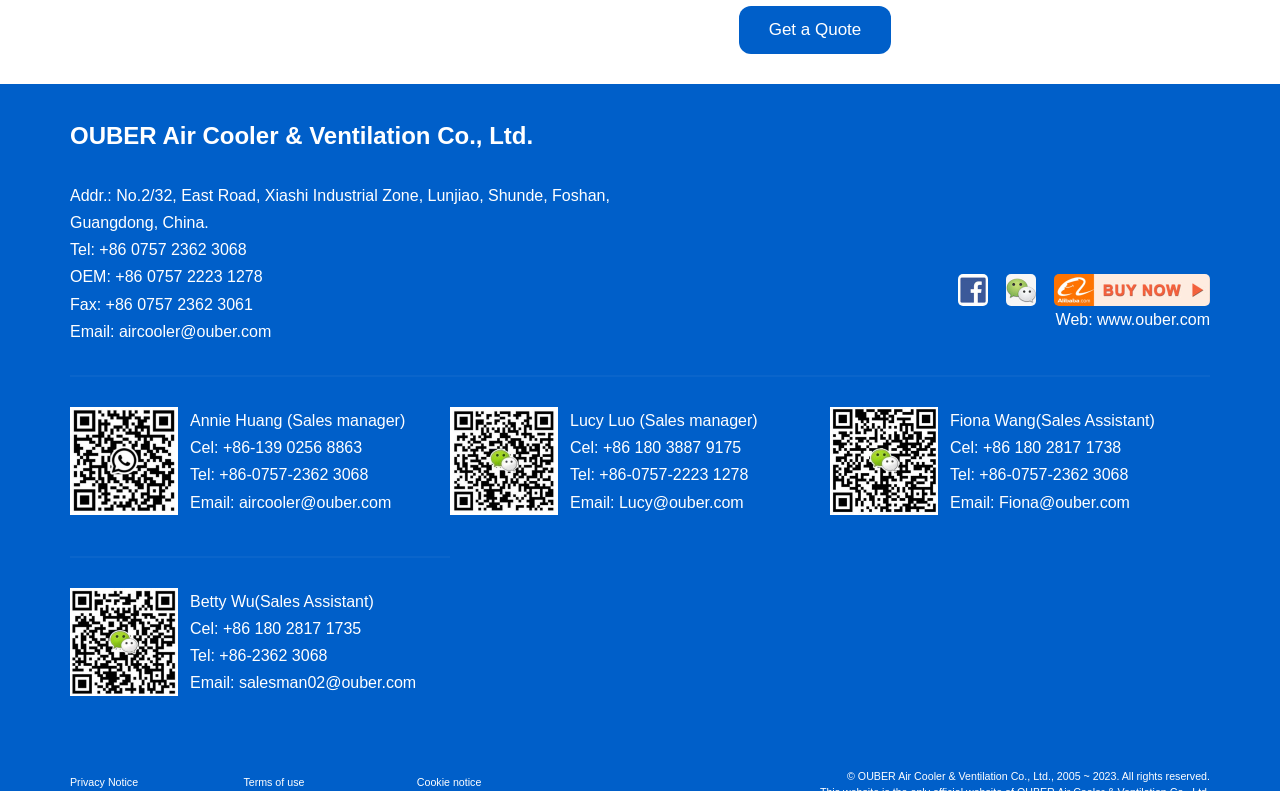Determine the bounding box coordinates (top-left x, top-left y, bottom-right x, bottom-right y) of the UI element described in the following text: Fiona Wang(Sales Assistant)

[0.742, 0.521, 0.902, 0.542]